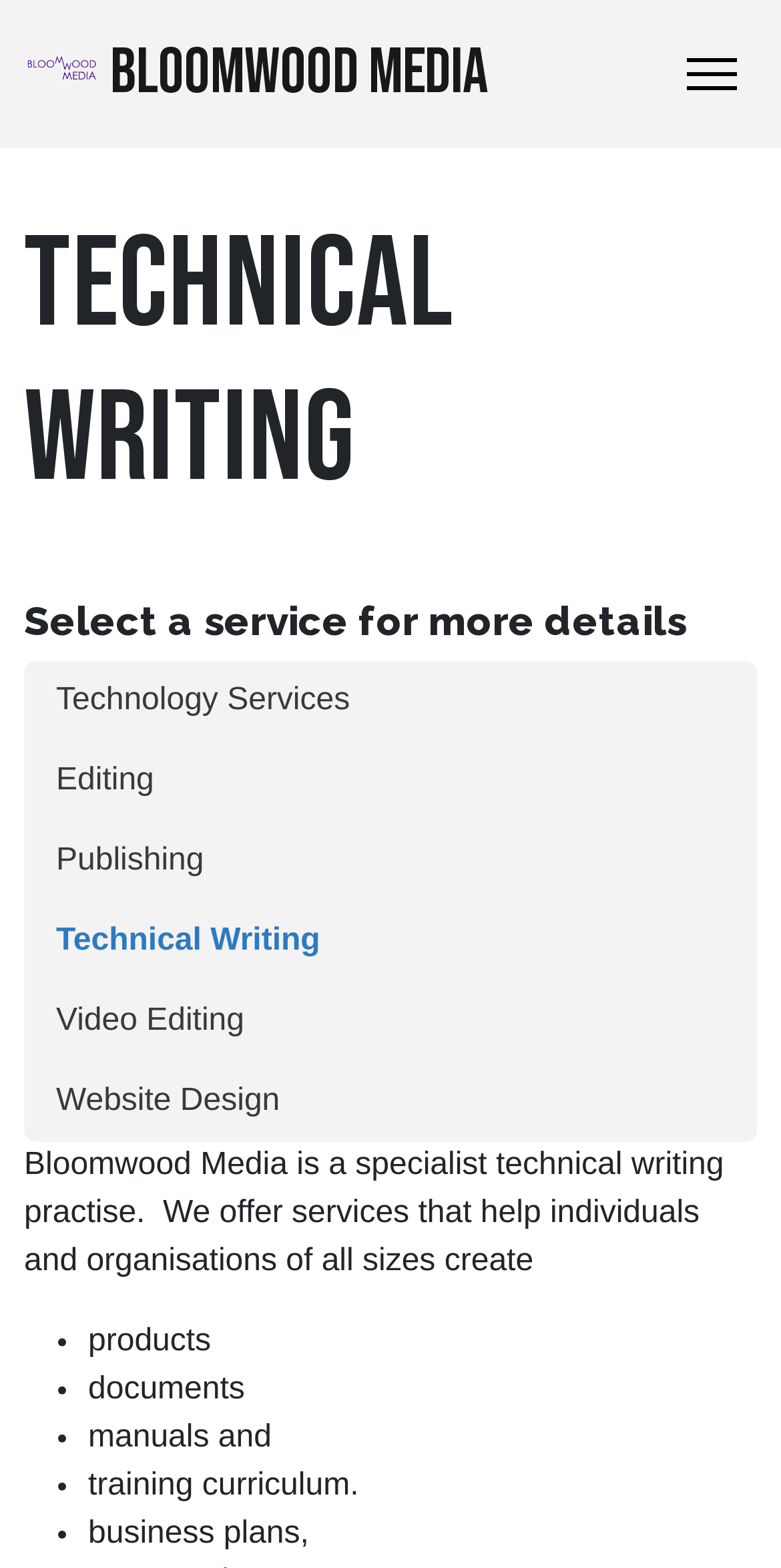Bounding box coordinates are specified in the format (top-left x, top-left y, bottom-right x, bottom-right y). All values are floating point numbers bounded between 0 and 1. Please provide the bounding box coordinate of the region this sentence describes: parent_node: Website name="url"

None